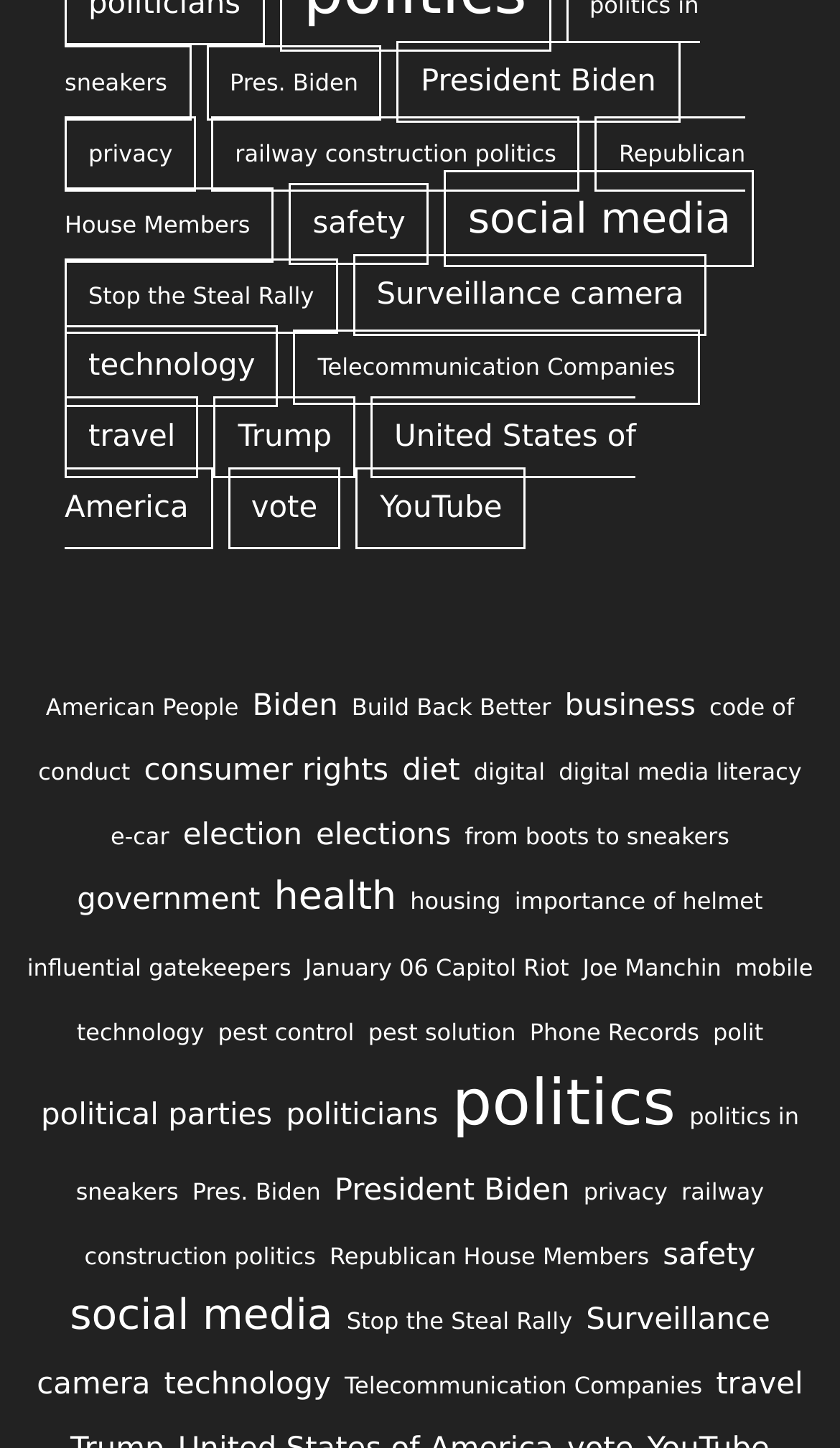Respond to the following query with just one word or a short phrase: 
How many links are related to President Biden?

4